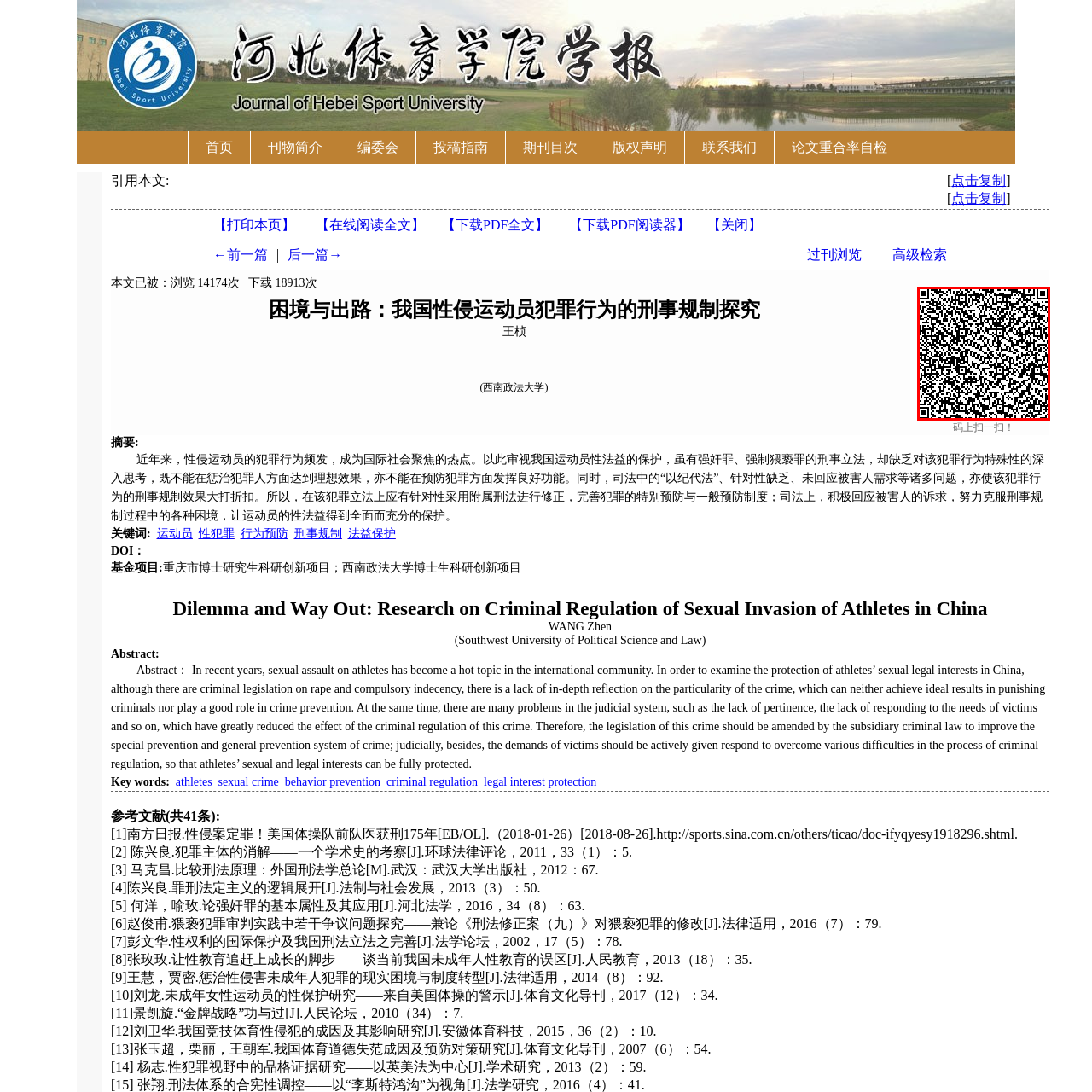How many times has the article been viewed?
Observe the image within the red bounding box and respond to the question with a detailed answer, relying on the image for information.

The accompanying text next to the QR code indicates that the article has been viewed 14,174 times, which suggests its relevance and popularity in the field of criminal laws related to sexual offenses against athletes.